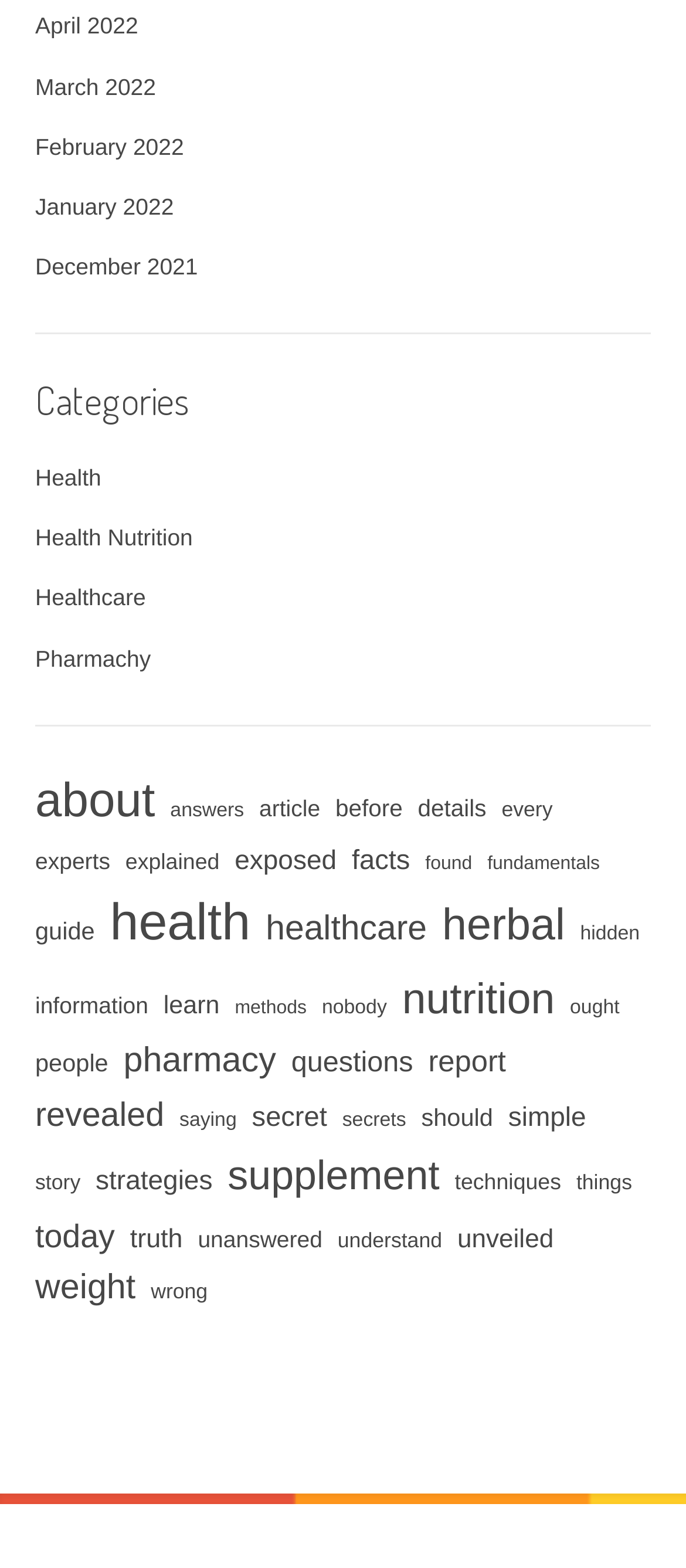Please find the bounding box coordinates of the section that needs to be clicked to achieve this instruction: "Explore Health category".

[0.051, 0.296, 0.148, 0.313]